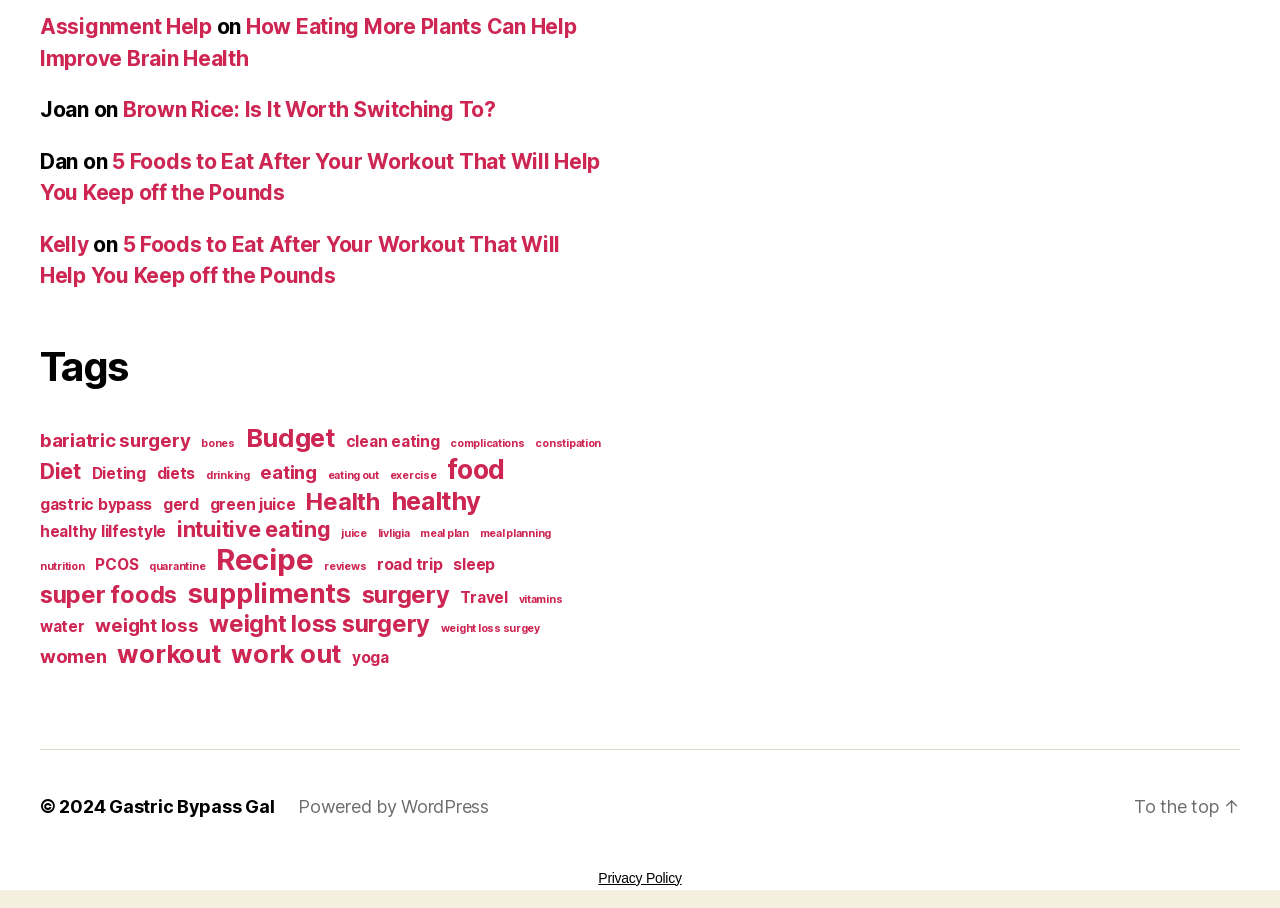Kindly determine the bounding box coordinates for the area that needs to be clicked to execute this instruction: "Go to the 'Privacy Policy' page".

[0.467, 0.958, 0.533, 0.975]